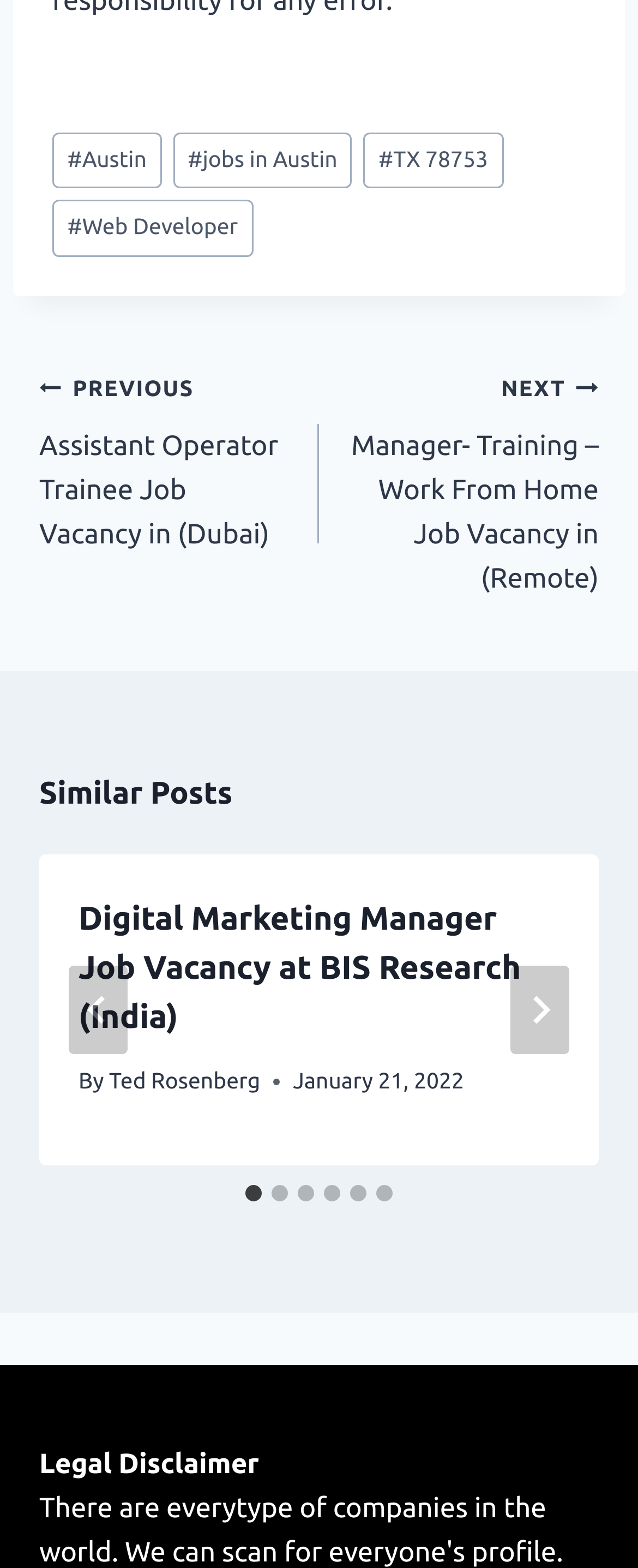How many similar posts are there?
Please provide a detailed and thorough answer to the question.

I counted the number of tabs in the 'Similar Posts' section, which are labeled as 'Go to slide 1', 'Go to slide 2', ..., 'Go to slide 6'. This indicates that there are 6 similar posts.